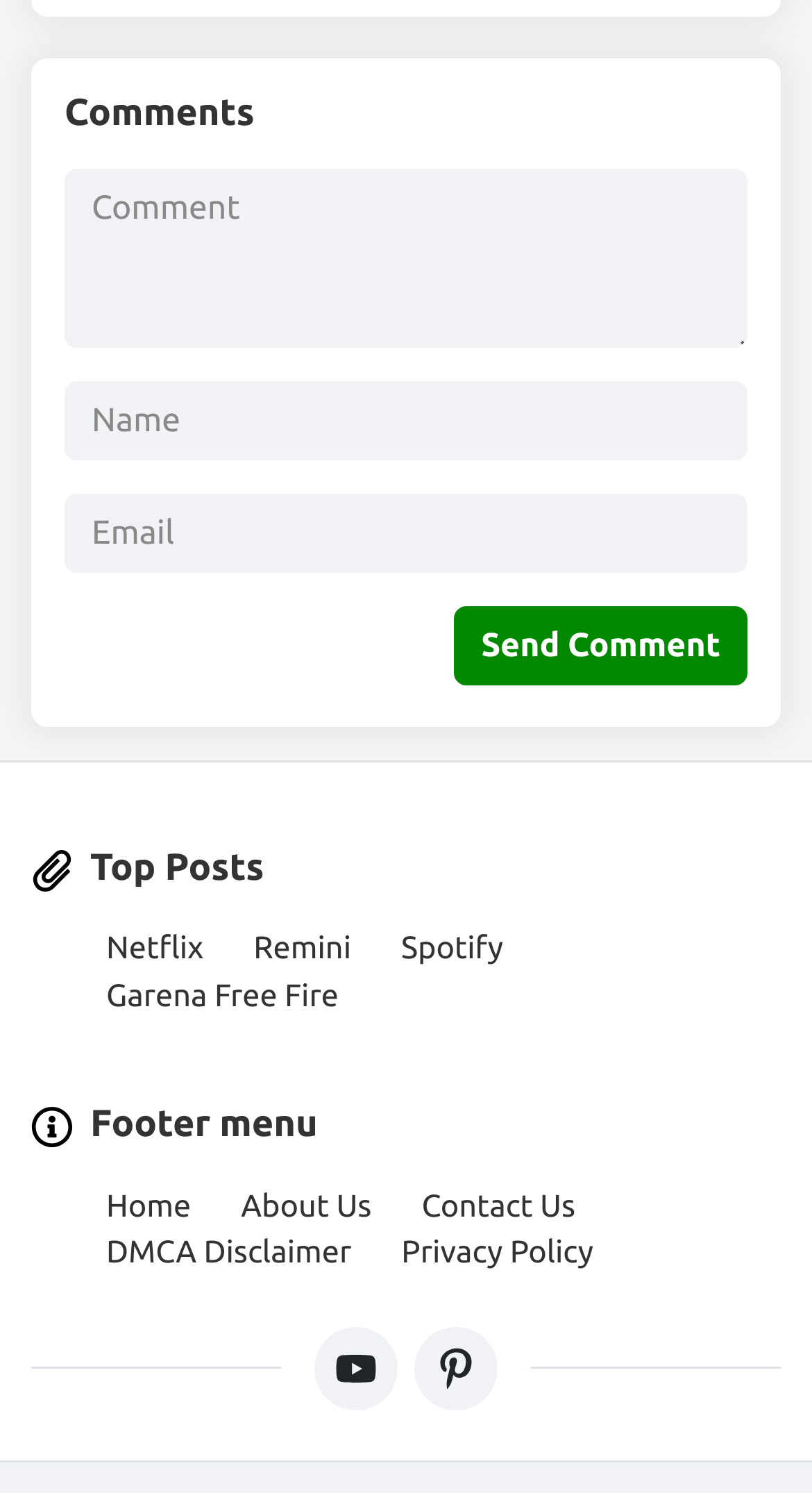What is the purpose of the 'Footer menu'?
Refer to the screenshot and respond with a concise word or phrase.

To navigate to other pages